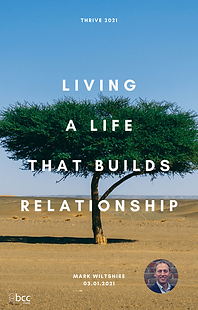Generate a comprehensive caption that describes the image.

The image features a serene landscape with a prominent tree set against a barren backdrop, symbolizing strength and resilience. Overlaying this tranquil scene are the bold, inspirational words "LIVING A LIFE THAT BUILDS RELATIONSHIP," emphasized at the center of the composition. Below the main text, the name "MARK WILT SHIRE" is displayed, along with the date "03.01.2021," indicating this is part of the Thrive 2021 sermon series. This design suggests a focus on themes of community and connection, inviting viewers to reflect on their relationships as they navigate life’s challenges. The overall aesthetic combines natural imagery with a heartfelt message, encapsulating the spirit of growth and connection in the context of faith.